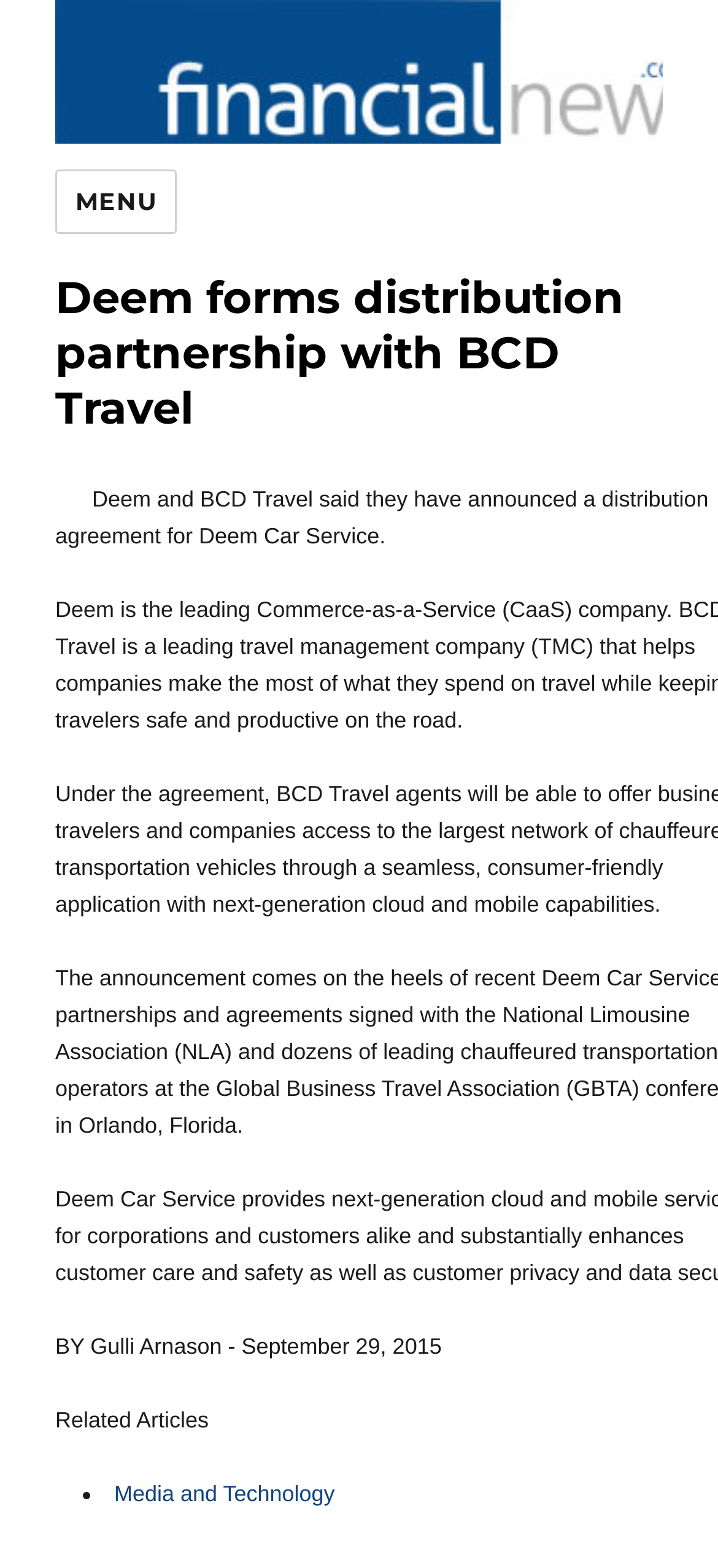Predict the bounding box coordinates for the UI element described as: "Media and Technology". The coordinates should be four float numbers between 0 and 1, presented as [left, top, right, bottom].

[0.159, 0.944, 0.466, 0.96]